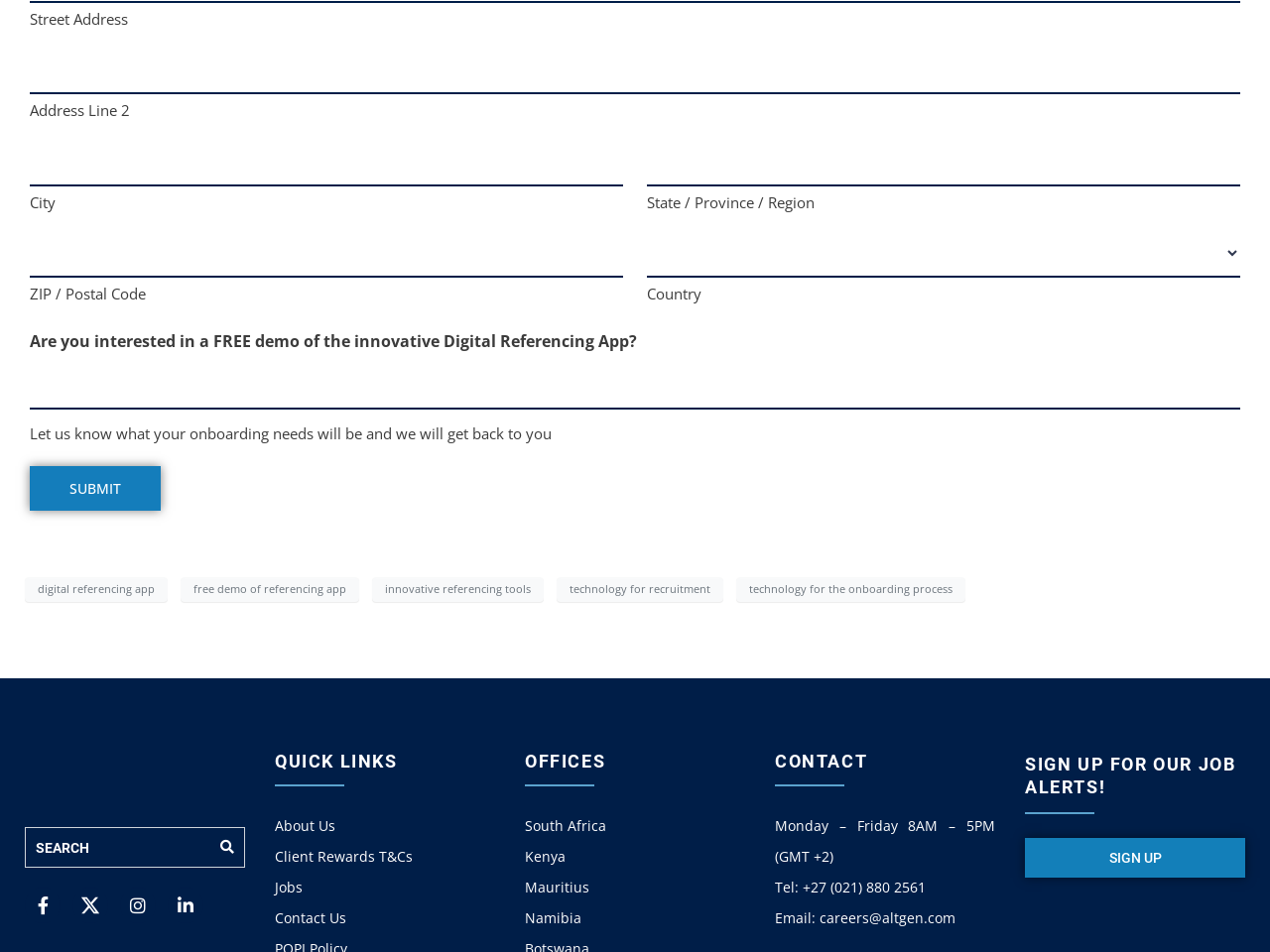Please identify the coordinates of the bounding box that should be clicked to fulfill this instruction: "Enter address line 2".

[0.023, 0.048, 0.977, 0.099]